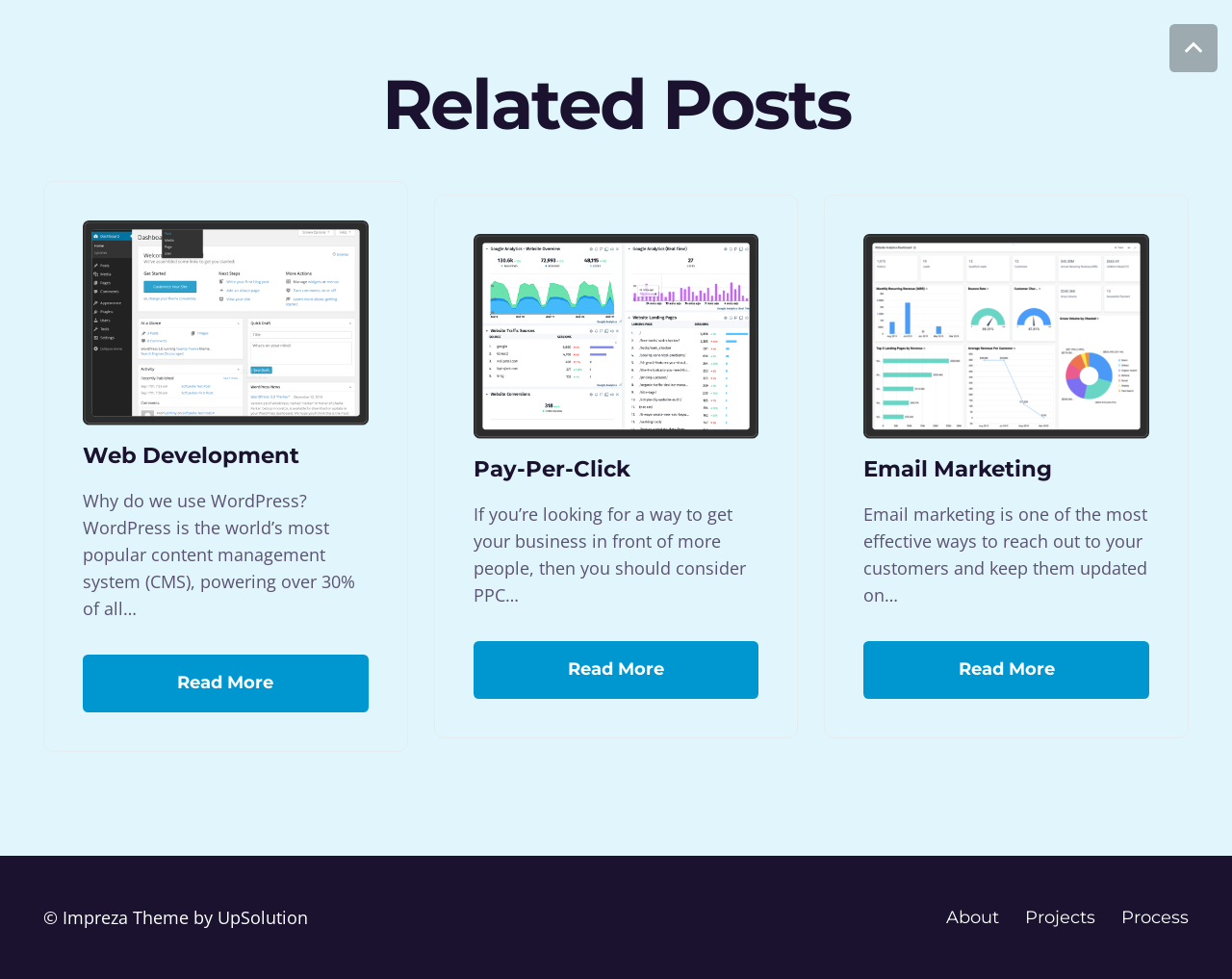What is the copyright symbol on this webpage?
Please give a well-detailed answer to the question.

The copyright symbol is located at the bottom-left of the webpage, and it is part of the footer section.